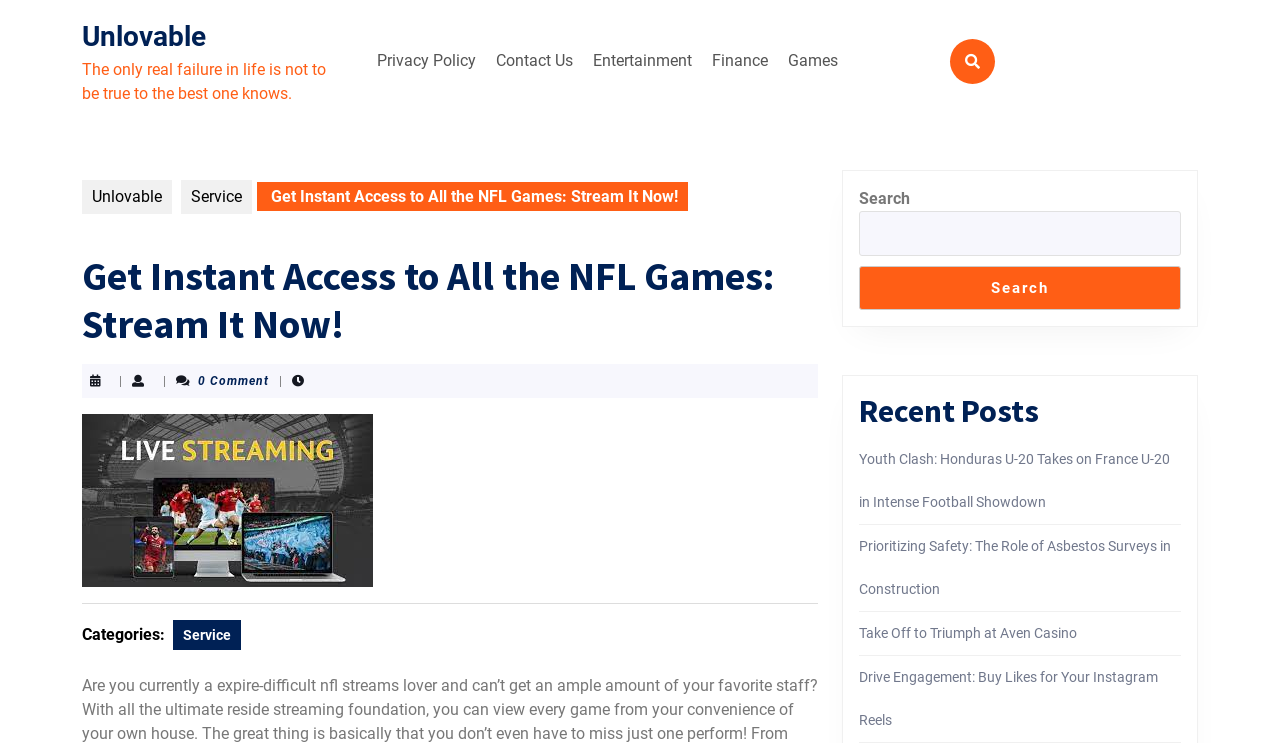Illustrate the webpage thoroughly, mentioning all important details.

This webpage appears to be a blog or news website with a focus on entertainment, finance, and games. At the top, there is a navigation menu with links to "Privacy Policy", "Contact Us", "Entertainment", "Finance", and "Games". Below the navigation menu, there is a quote "The only real failure in life is not to be true to the best one knows." 

On the left side, there is a section with links to "Unlovable" and "Service". Below this section, there is a prominent heading "Get Instant Access to All the NFL Games: Stream It Now!" with a post thumbnail image and a brief description. This section also includes the number of comments, which is zero.

To the right of the prominent heading, there is a complementary section with a search bar and a heading "Recent Posts". Below the search bar, there are four links to recent posts, including "Youth Clash: Honduras U-20 Takes on France U-20 in Intense Football Showdown", "Prioritizing Safety: The Role of Asbestos Surveys in Construction", "Take Off to Triumph at Aven Casino", and "Drive Engagement: Buy Likes for Your Instagram Reels".